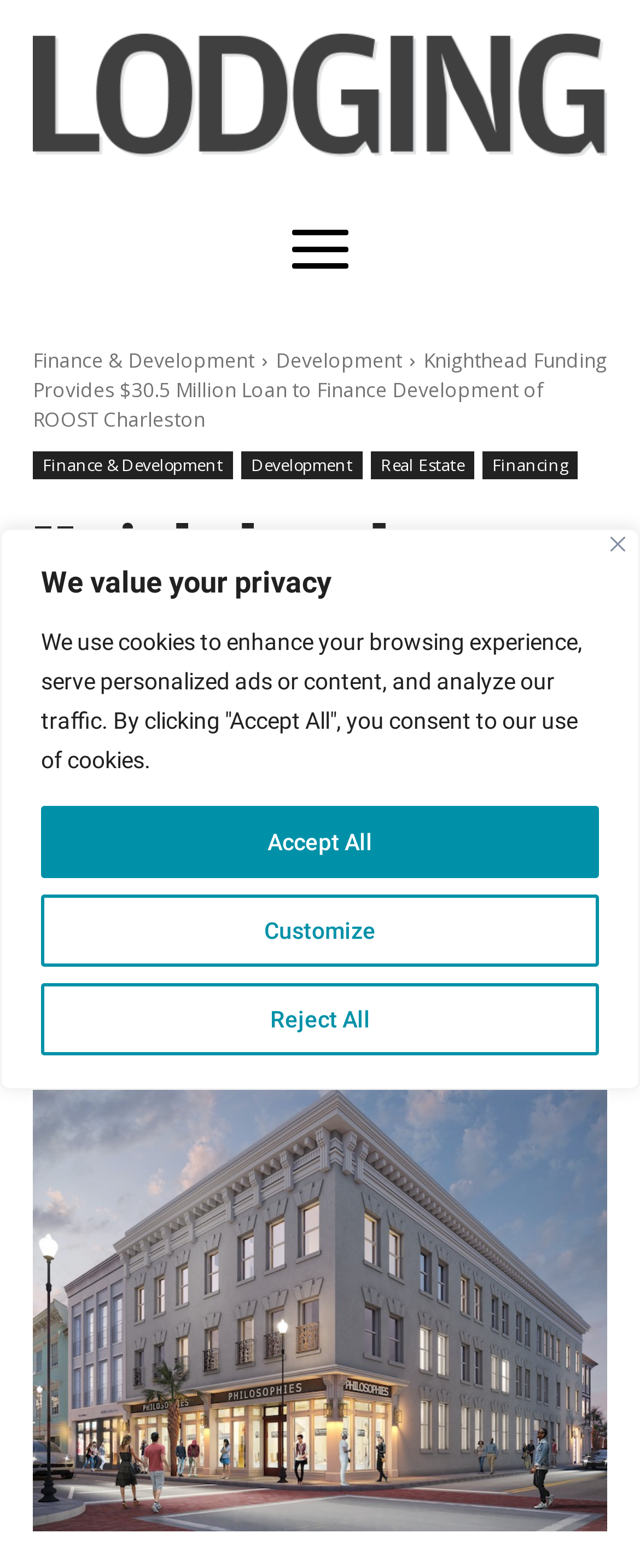Locate the bounding box coordinates of the item that should be clicked to fulfill the instruction: "Read about Finance & Development".

[0.051, 0.221, 0.397, 0.239]